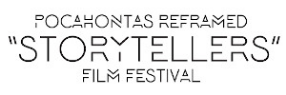Give a short answer using one word or phrase for the question:
What is the purpose of the 'Pocahontas Reframed' festival?

Platform for filmmakers